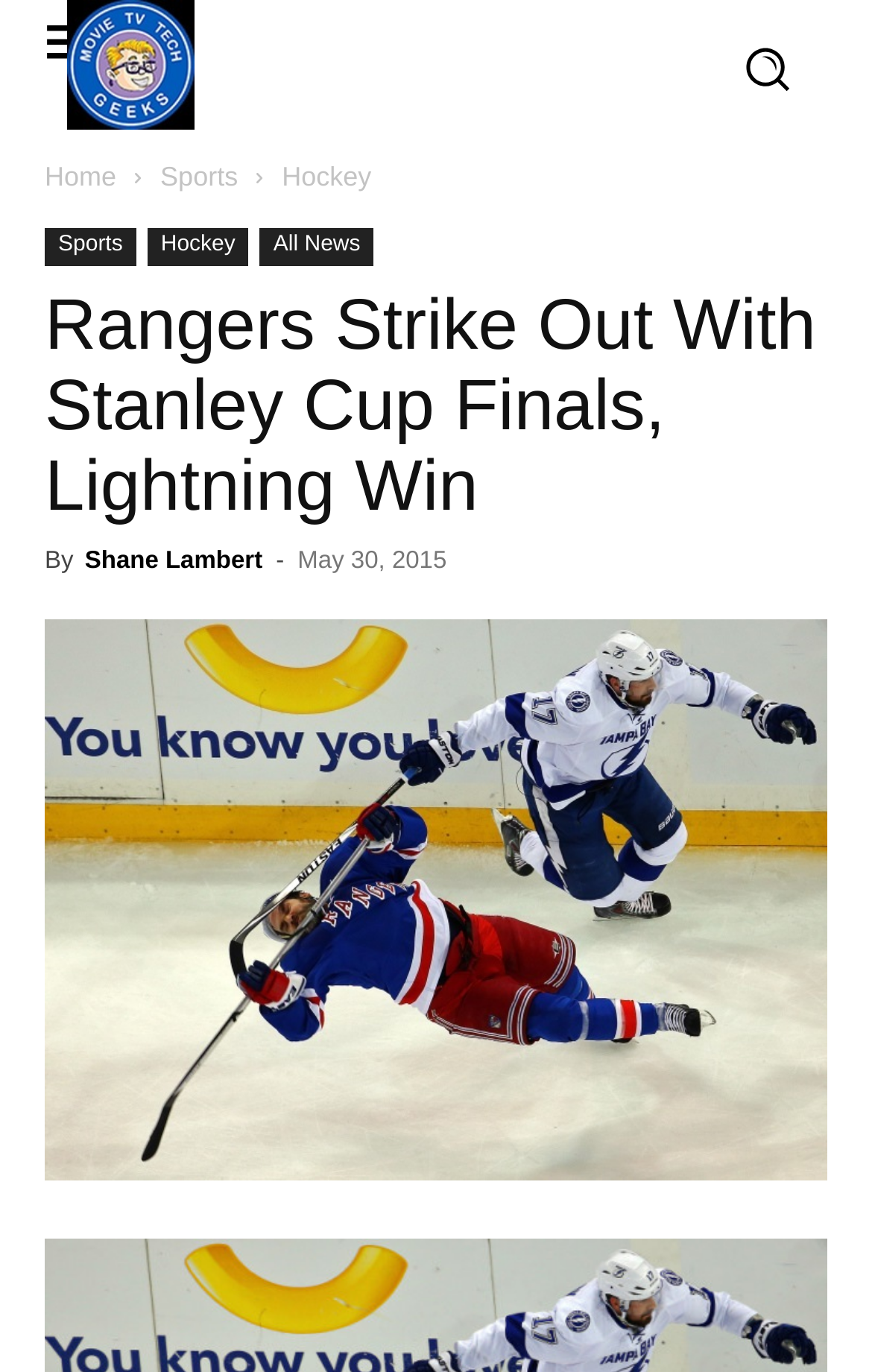Please provide the bounding box coordinates for the element that needs to be clicked to perform the instruction: "View Hockey news". The coordinates must consist of four float numbers between 0 and 1, formatted as [left, top, right, bottom].

[0.323, 0.117, 0.426, 0.14]